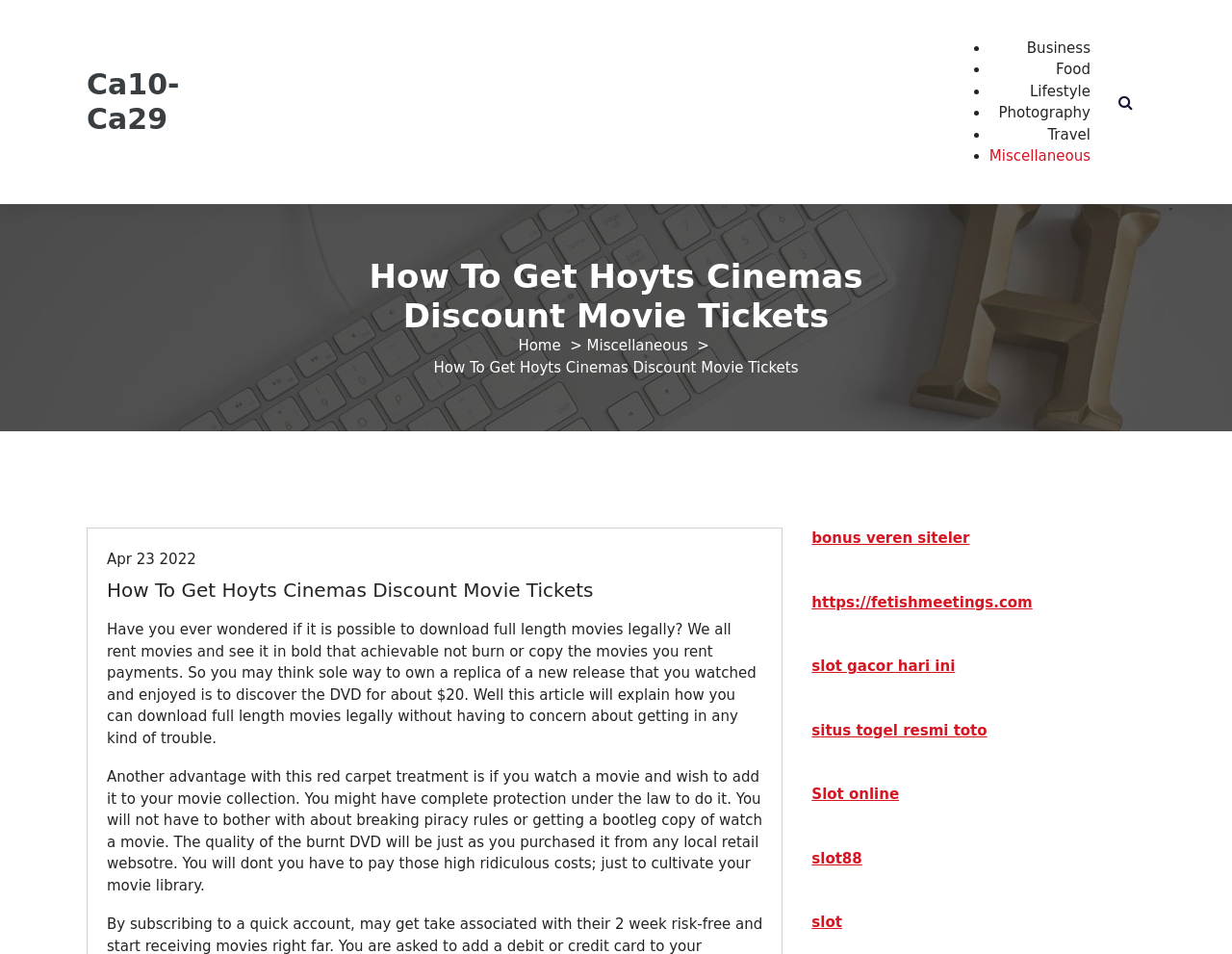Identify the bounding box coordinates for the region to click in order to carry out this instruction: "Read the article 'How To Get Hoyts Cinemas Discount Movie Tickets'". Provide the coordinates using four float numbers between 0 and 1, formatted as [left, top, right, bottom].

[0.352, 0.376, 0.648, 0.394]